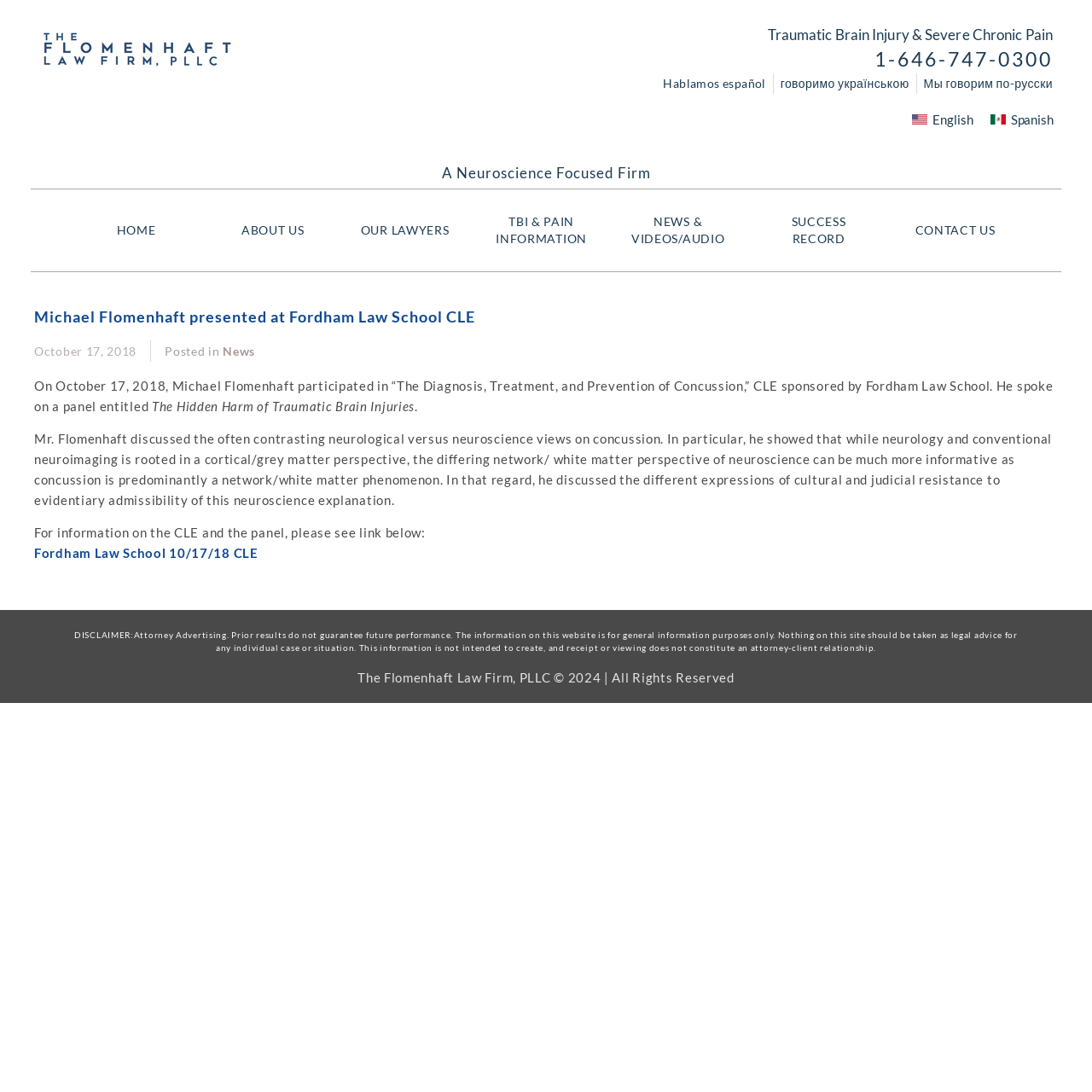Please find the bounding box coordinates (top-left x, top-left y, bottom-right x, bottom-right y) in the screenshot for the UI element described as follows: Mount Pilatus, Switzerland

None